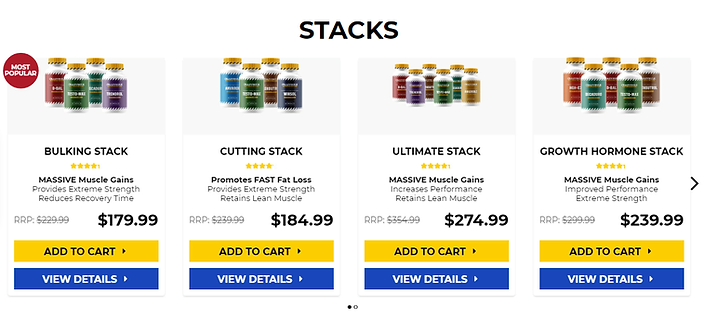Refer to the image and answer the question with as much detail as possible: What is the purpose of the Cutting Stack?

According to the caption, the Cutting Stack is designed to promote fast fat loss while retaining lean muscle, which is its primary purpose.